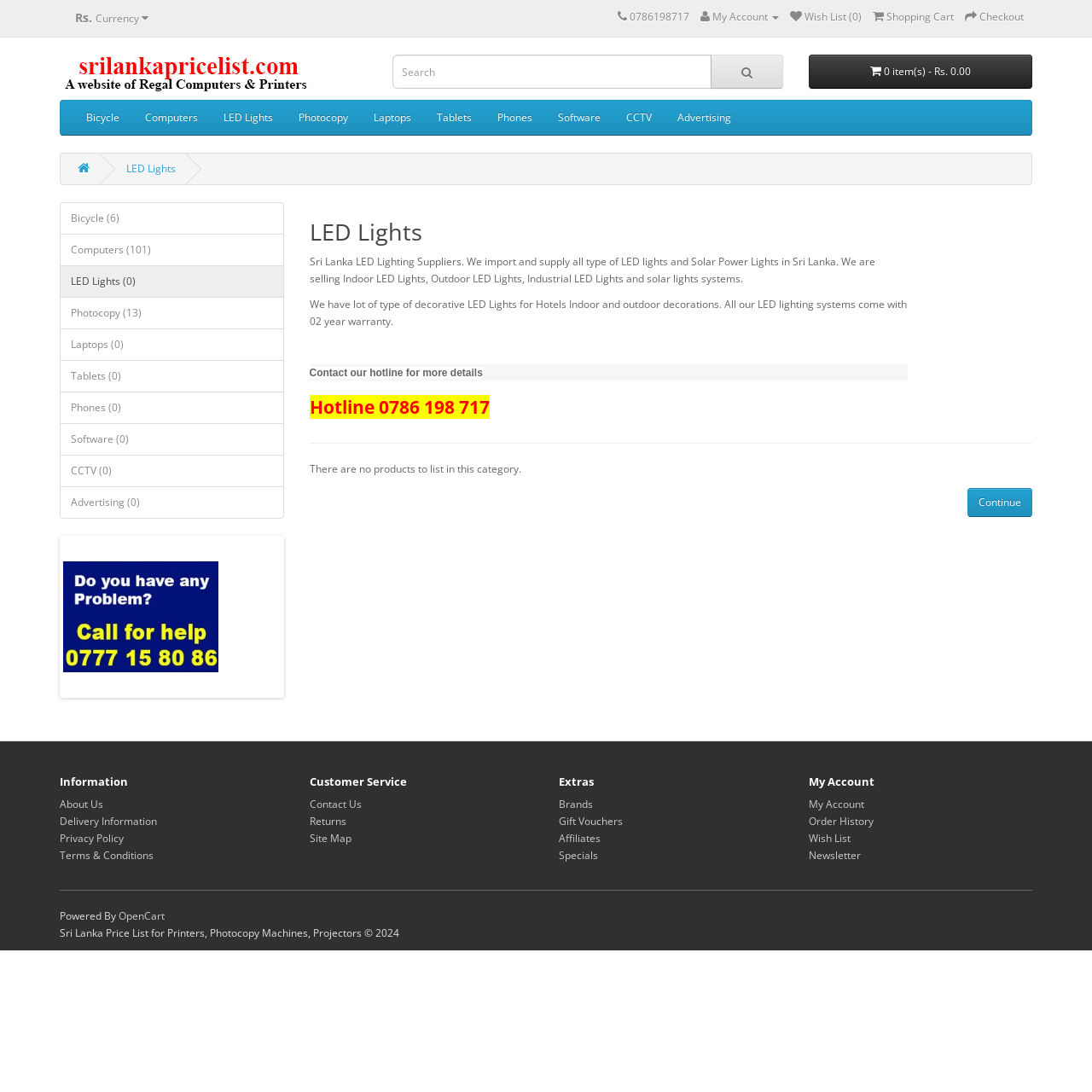Given the webpage screenshot, identify the bounding box of the UI element that matches this description: "name="search" placeholder="Search"".

[0.359, 0.05, 0.651, 0.081]